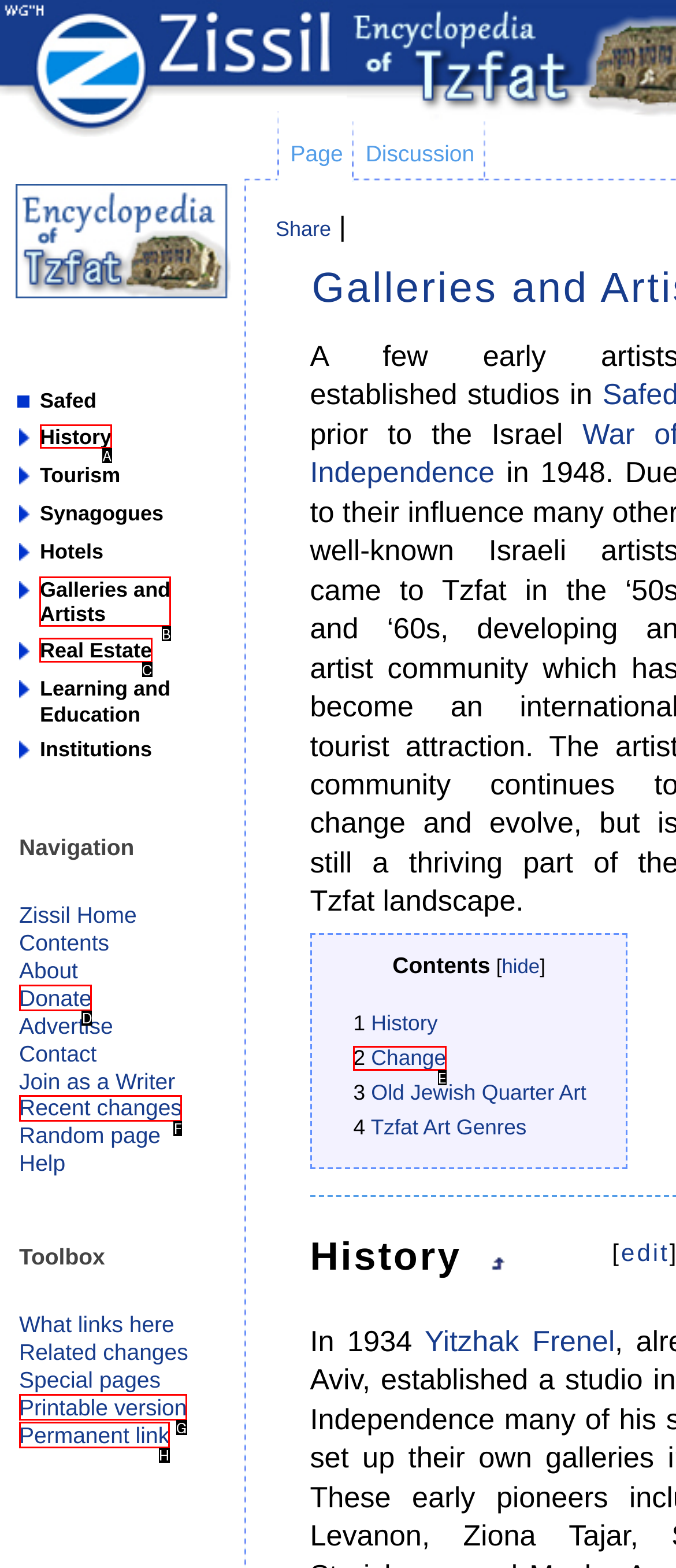To execute the task: Go to the 'History' page, which one of the highlighted HTML elements should be clicked? Answer with the option's letter from the choices provided.

A